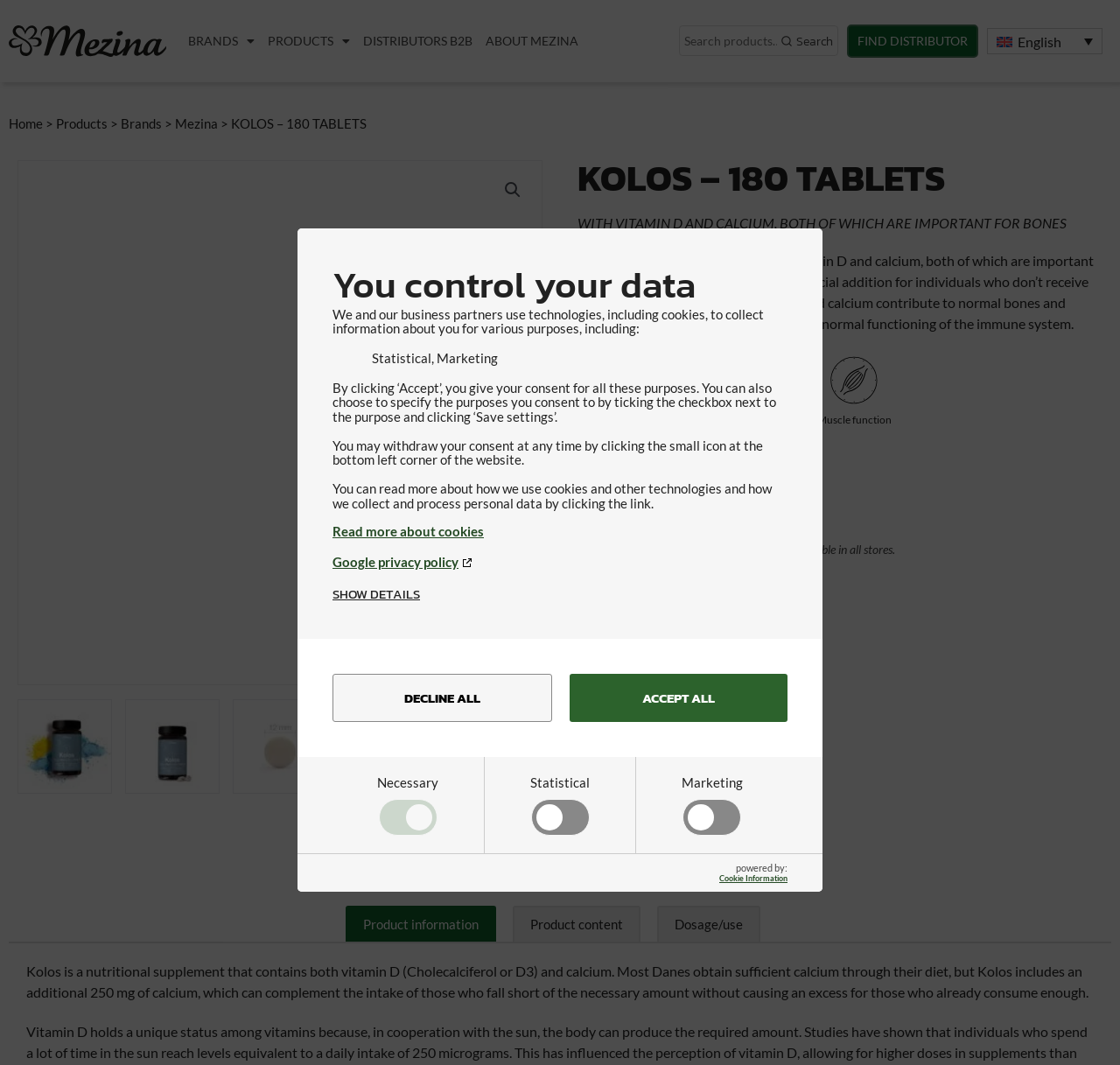Provide a short answer to the following question with just one word or phrase: What is the name of the product?

Kolos